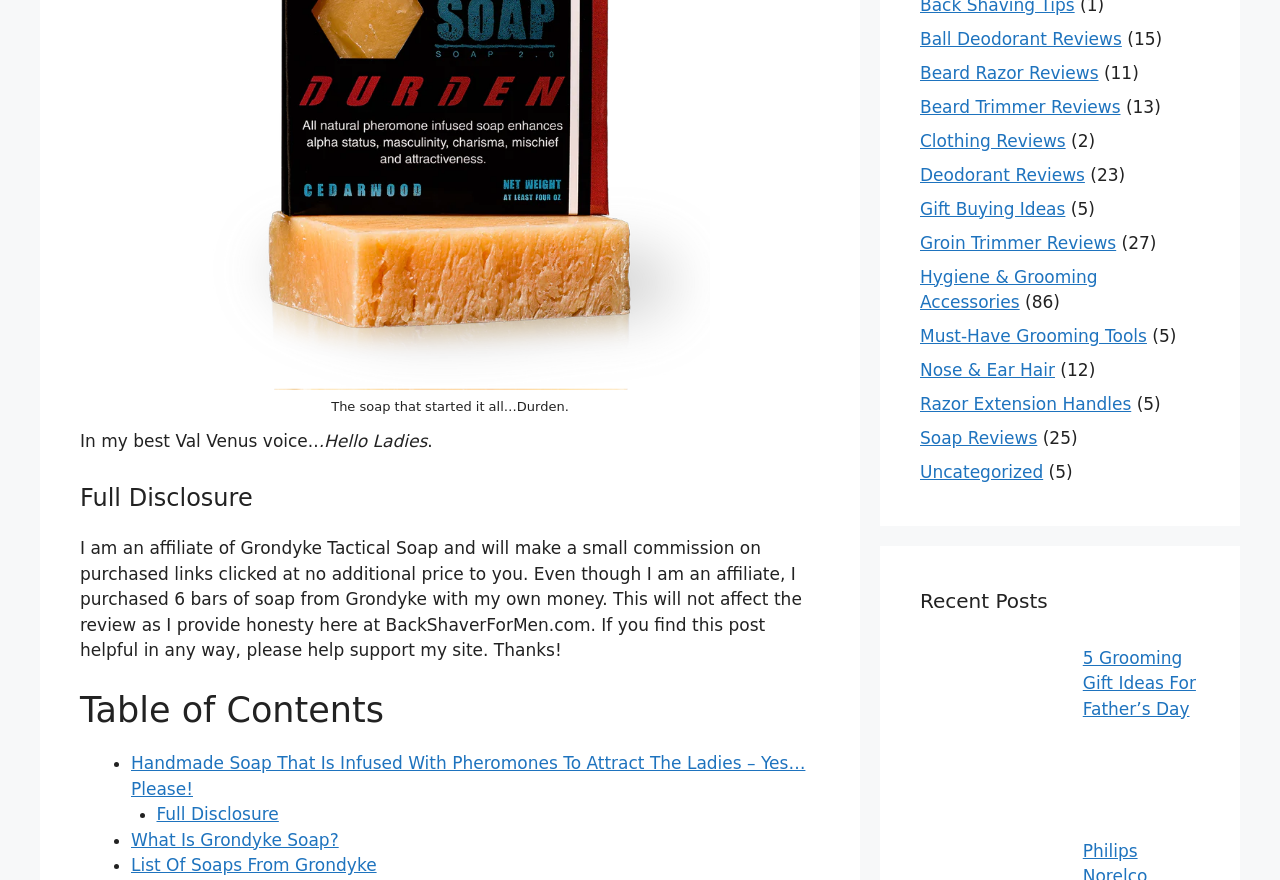Answer the question briefly using a single word or phrase: 
What is the purpose of the affiliate link?

To support the website